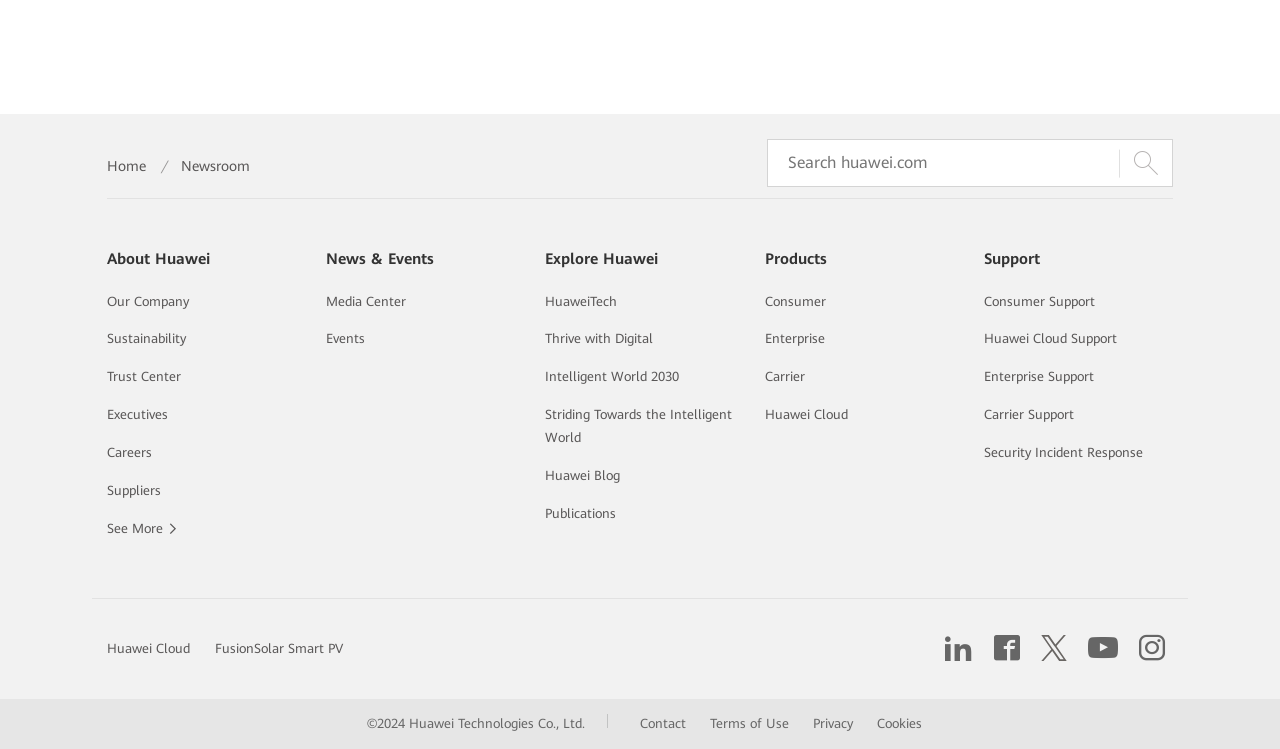Identify the bounding box coordinates of the clickable region required to complete the instruction: "View Huawei Cloud page". The coordinates should be given as four float numbers within the range of 0 and 1, i.e., [left, top, right, bottom].

[0.597, 0.544, 0.662, 0.564]